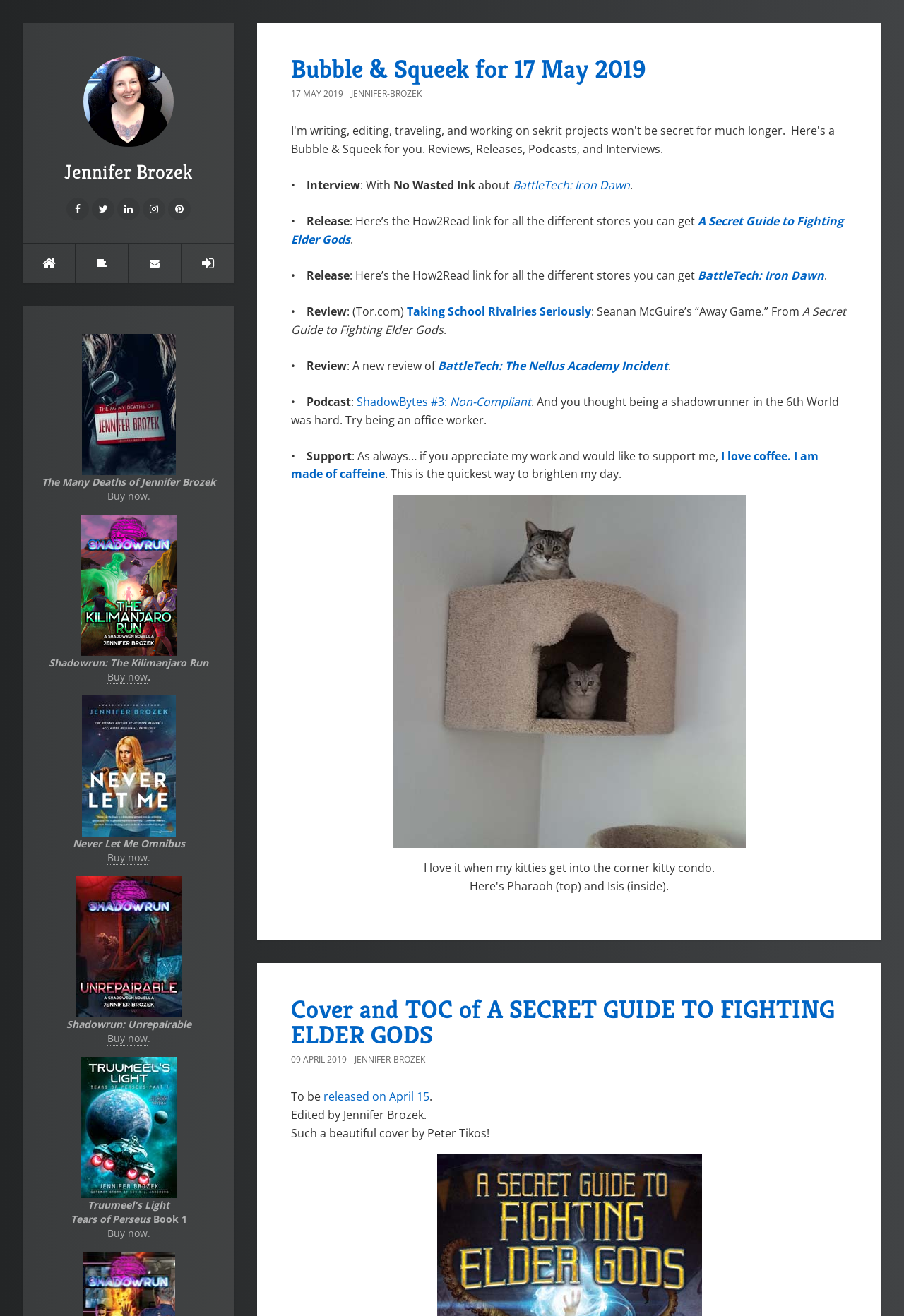Identify the bounding box coordinates of the clickable section necessary to follow the following instruction: "Read the article 'Bubble & Squeek for 17 May 2019'". The coordinates should be presented as four float numbers from 0 to 1, i.e., [left, top, right, bottom].

[0.322, 0.043, 0.938, 0.076]